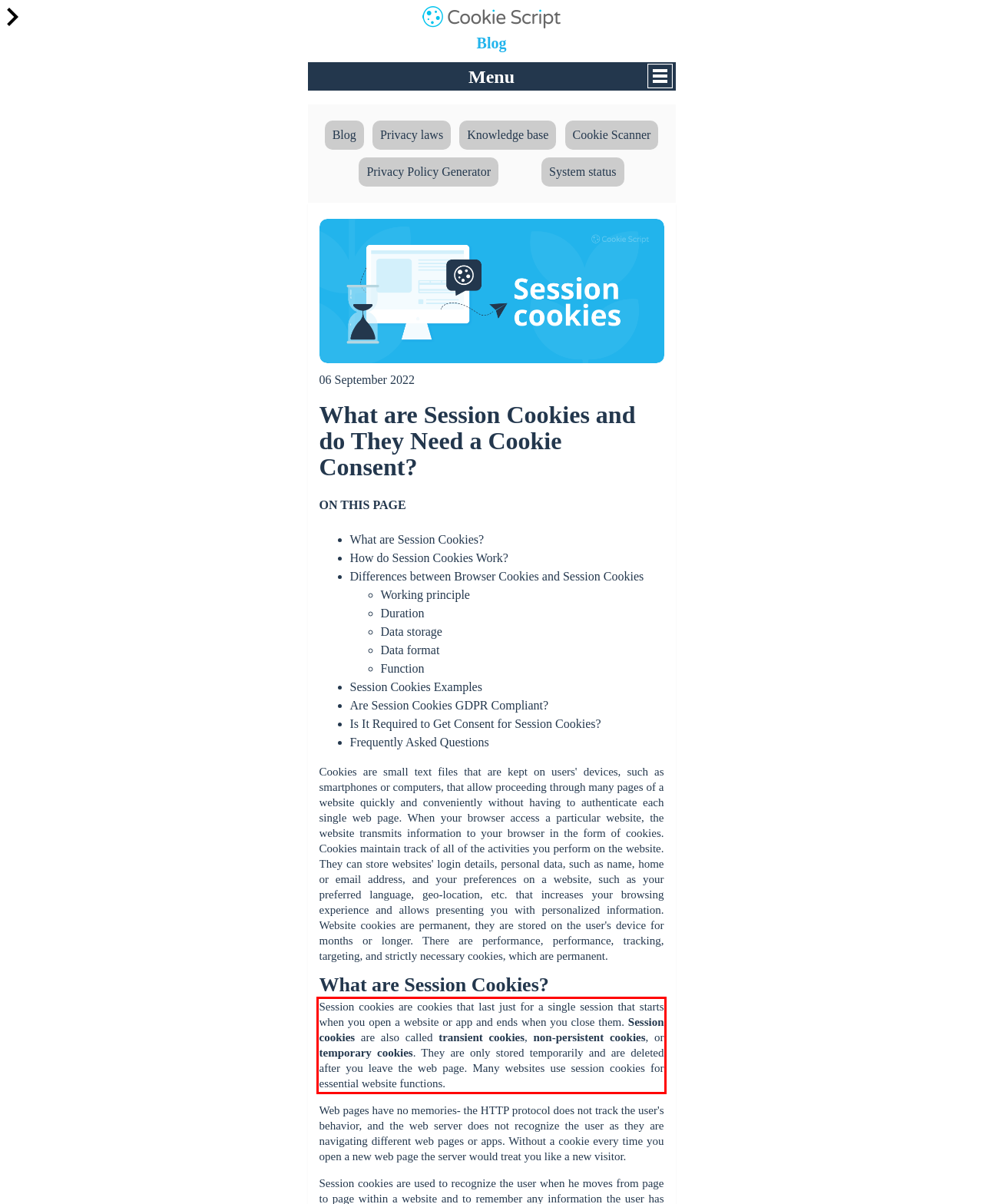With the provided screenshot of a webpage, locate the red bounding box and perform OCR to extract the text content inside it.

Session cookies are cookies that last just for a single session that starts when you open a website or app and ends when you close them. Session cookies are also called transient cookies, non-persistent cookies, or temporary cookies. They are only stored temporarily and are deleted after you leave the web page. Many websites use session cookies for essential website functions.